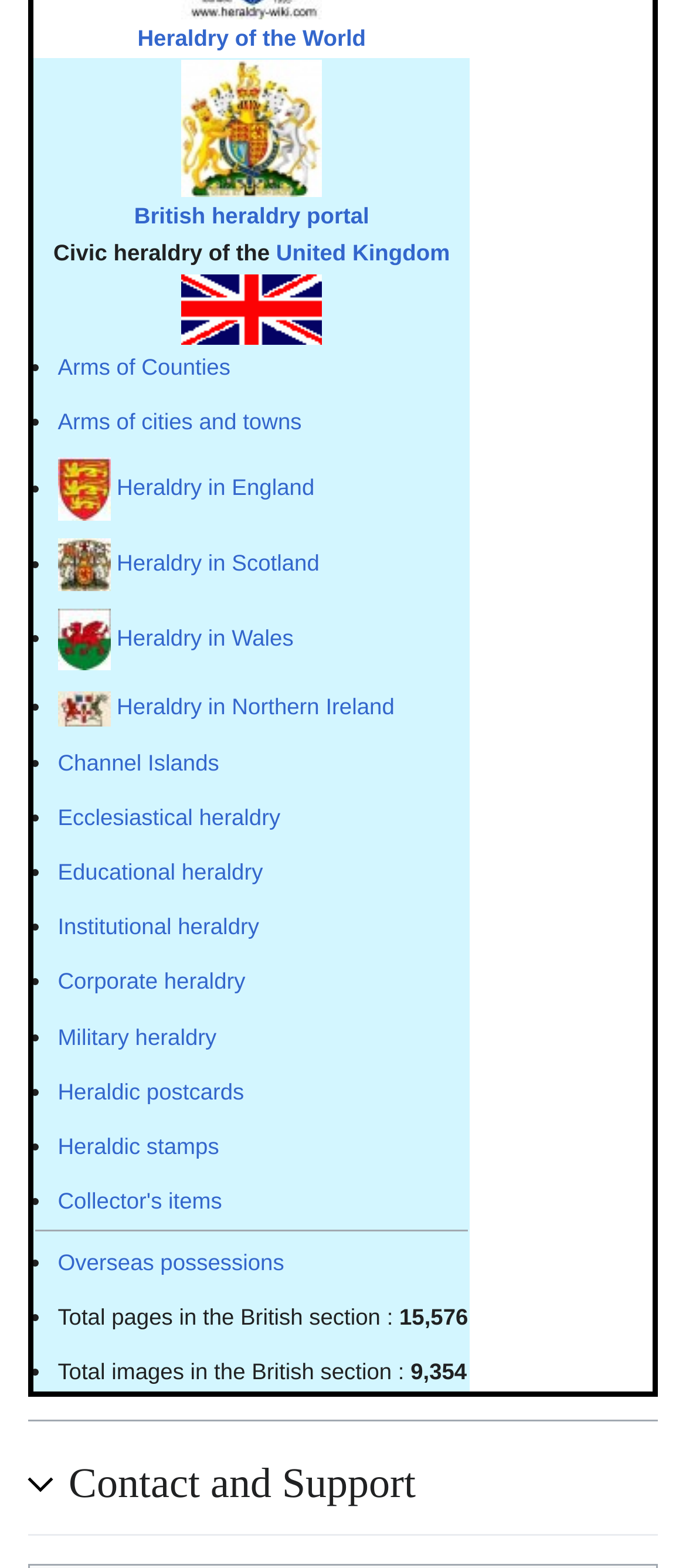Using the element description: "Heraldry in Wales", determine the bounding box coordinates for the specified UI element. The coordinates should be four float numbers between 0 and 1, [left, top, right, bottom].

[0.17, 0.399, 0.428, 0.415]